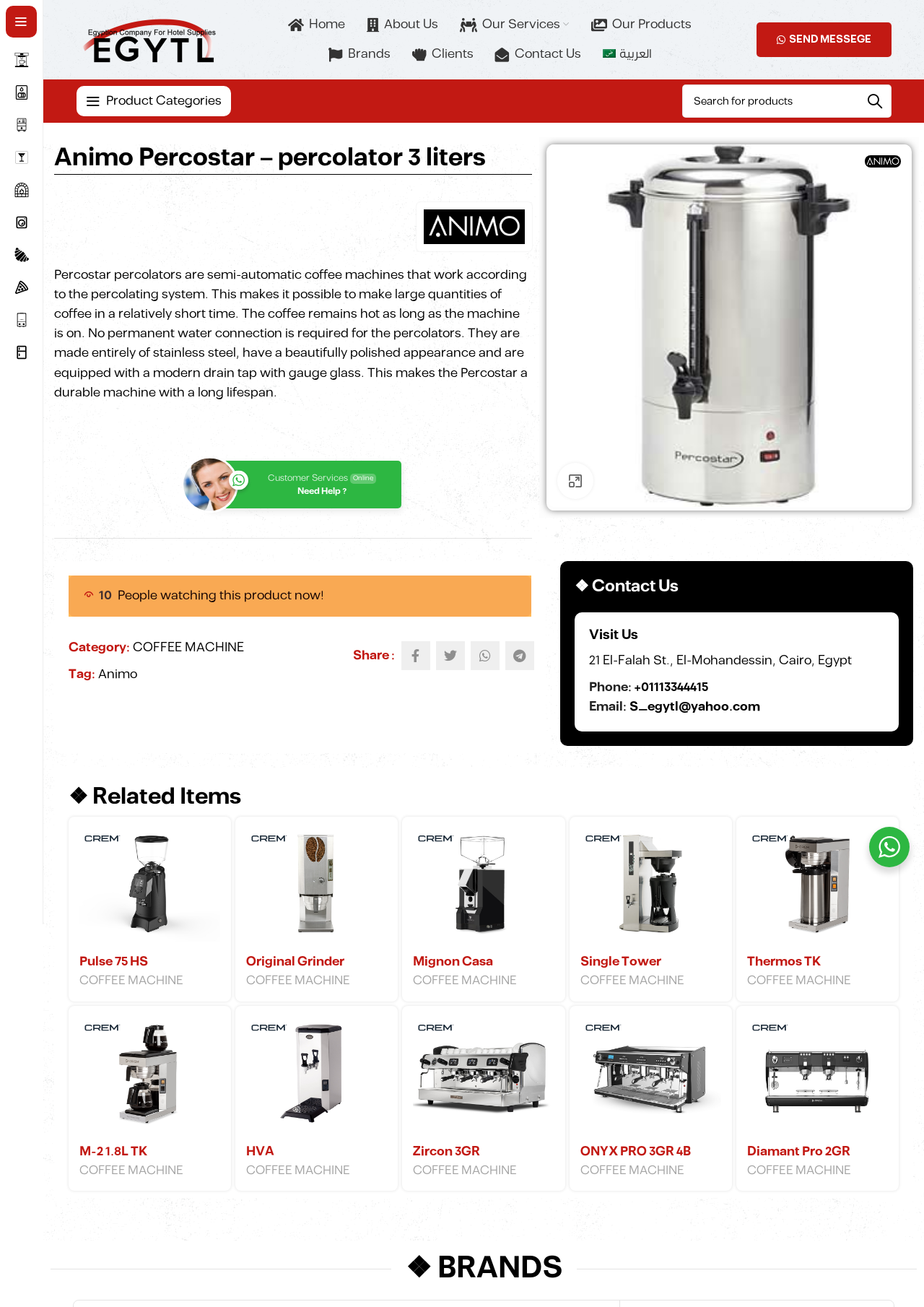What is the company name associated with Percostar coffee machines?
Could you answer the question with a detailed and thorough explanation?

The webpage has a link to 'EGYTL' in the navigation section, and the company name is also mentioned in the contact information section, indicating that EGYTL is the company associated with Percostar coffee machines.